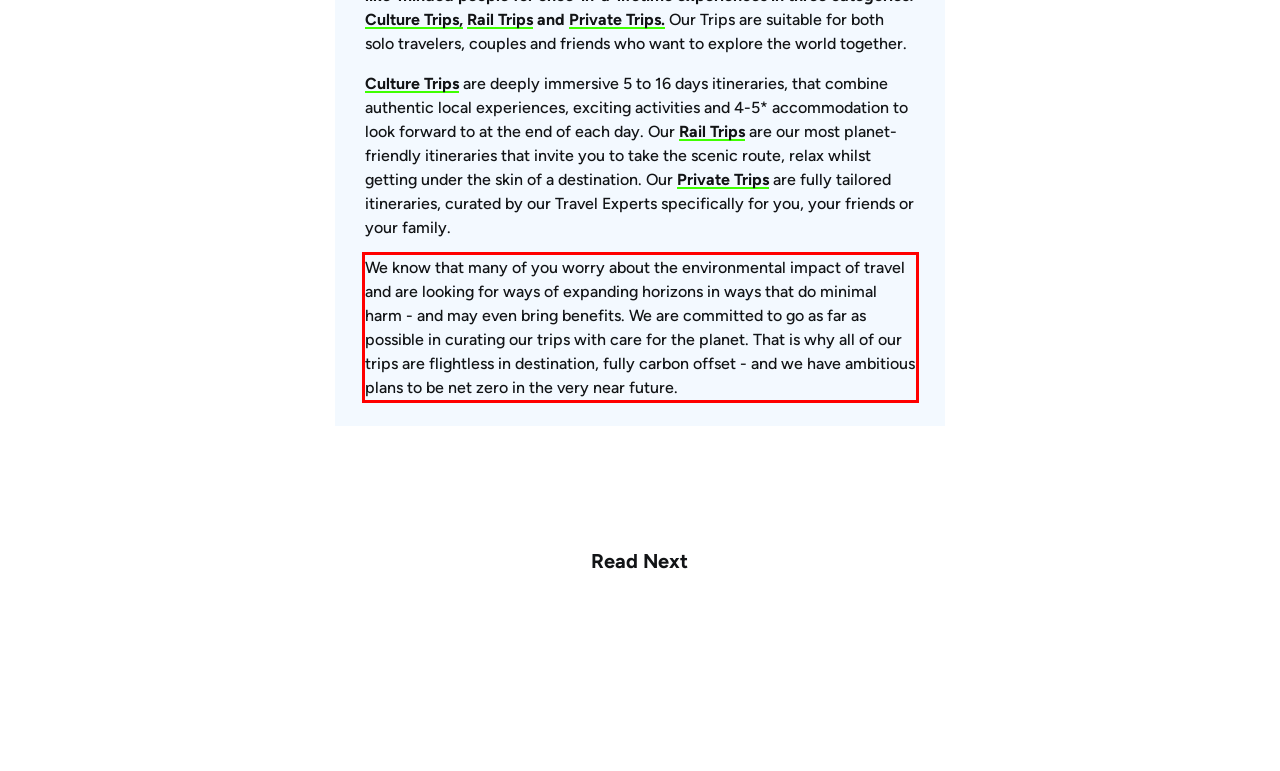You have a screenshot of a webpage with a red bounding box. Identify and extract the text content located inside the red bounding box.

We know that many of you worry about the environmental impact of travel and are looking for ways of expanding horizons in ways that do minimal harm - and may even bring benefits. We are committed to go as far as possible in curating our trips with care for the planet. That is why all of our trips are flightless in destination, fully carbon offset - and we have ambitious plans to be net zero in the very near future.